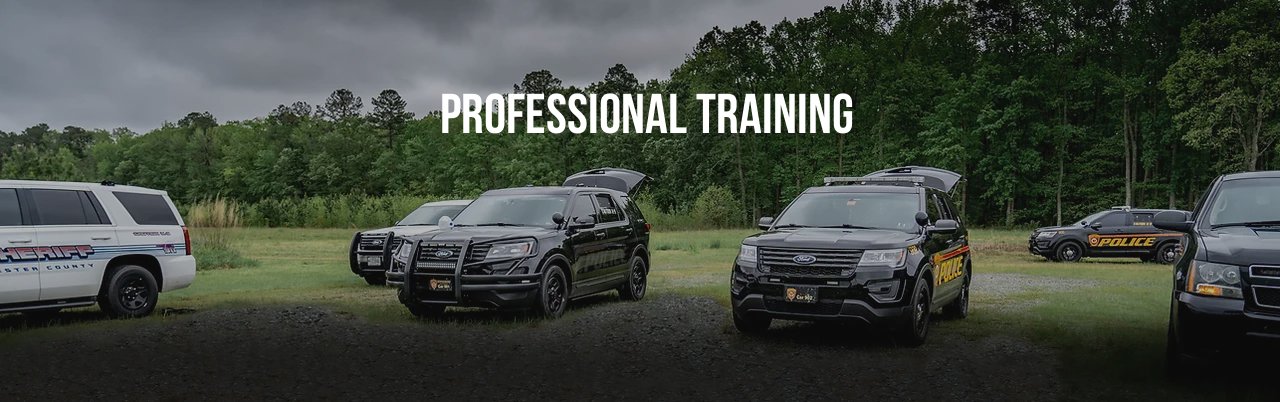Answer this question using a single word or a brief phrase:
What is the atmosphere of the training scene?

Serious yet impactful